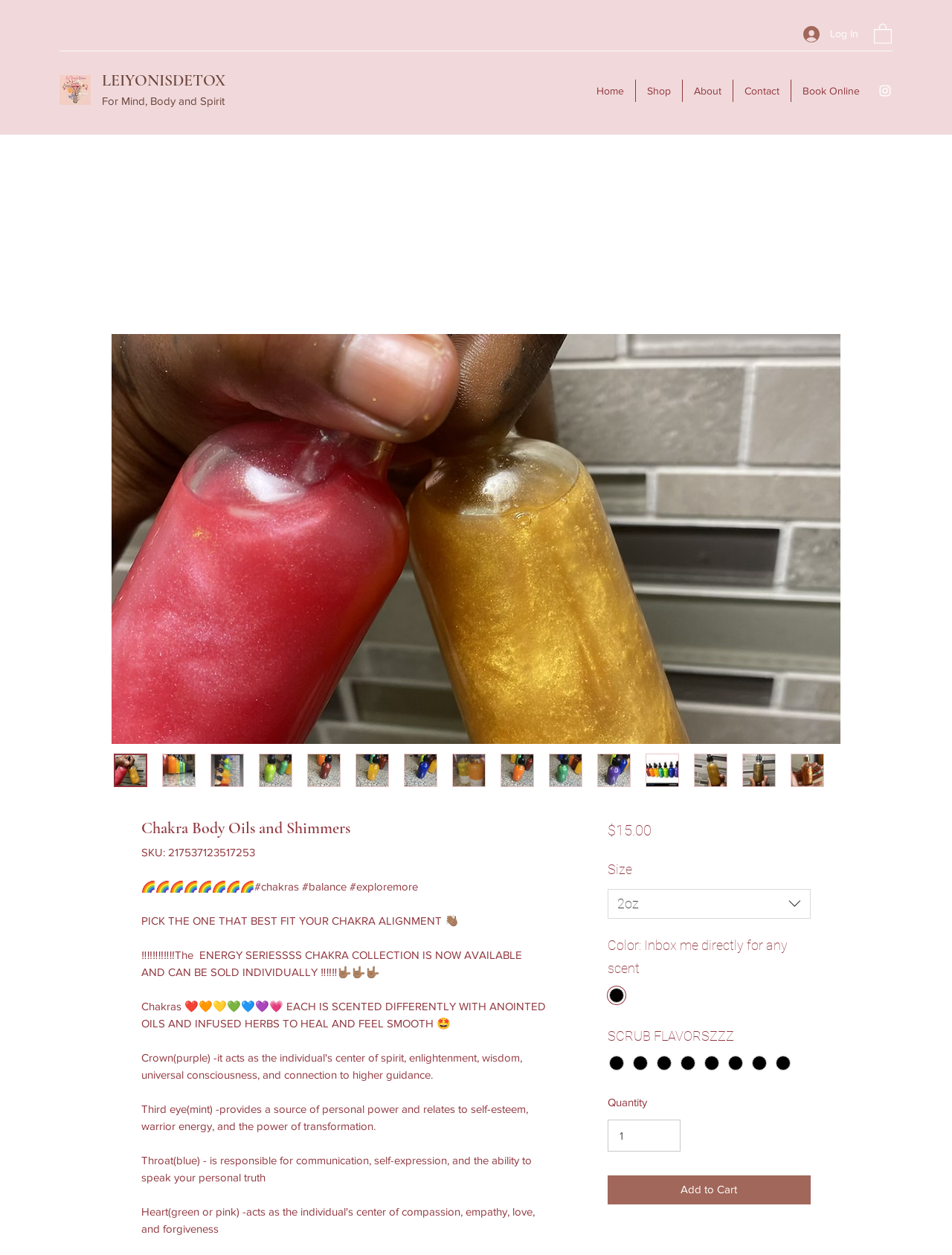Please provide the bounding box coordinate of the region that matches the element description: input value="1" aria-label="Quantity" value="1". Coordinates should be in the format (top-left x, top-left y, bottom-right x, bottom-right y) and all values should be between 0 and 1.

[0.638, 0.892, 0.715, 0.918]